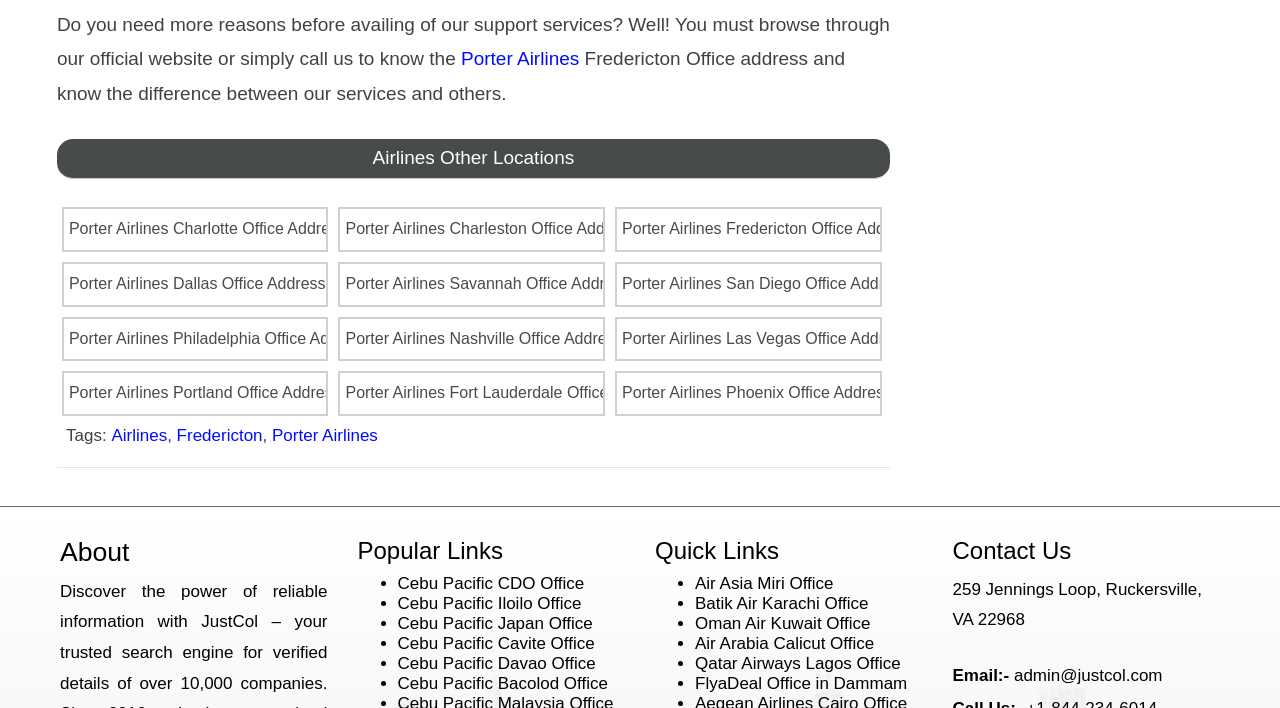Please find the bounding box coordinates of the element that must be clicked to perform the given instruction: "Contact via admin@justcol.com". The coordinates should be four float numbers from 0 to 1, i.e., [left, top, right, bottom].

[0.792, 0.941, 0.908, 0.968]